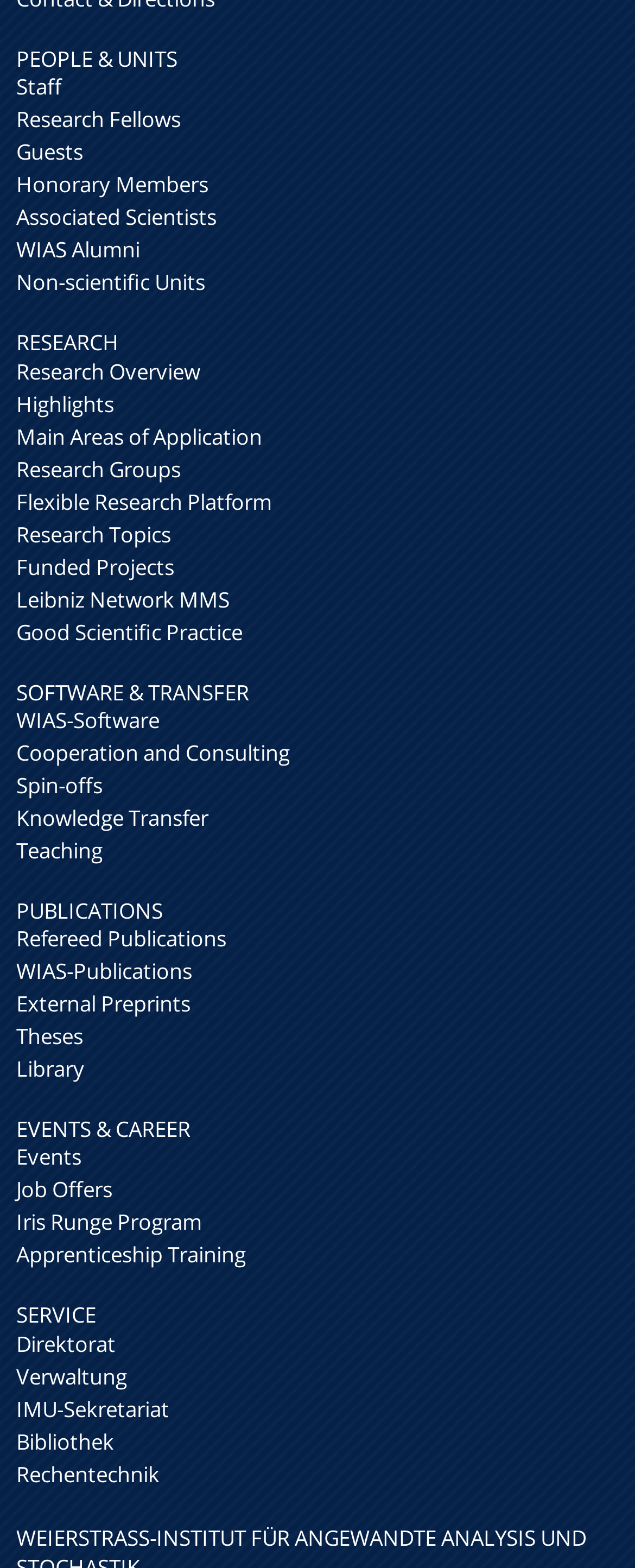What is the first link under 'RESEARCH'?
Using the screenshot, give a one-word or short phrase answer.

Research Overview